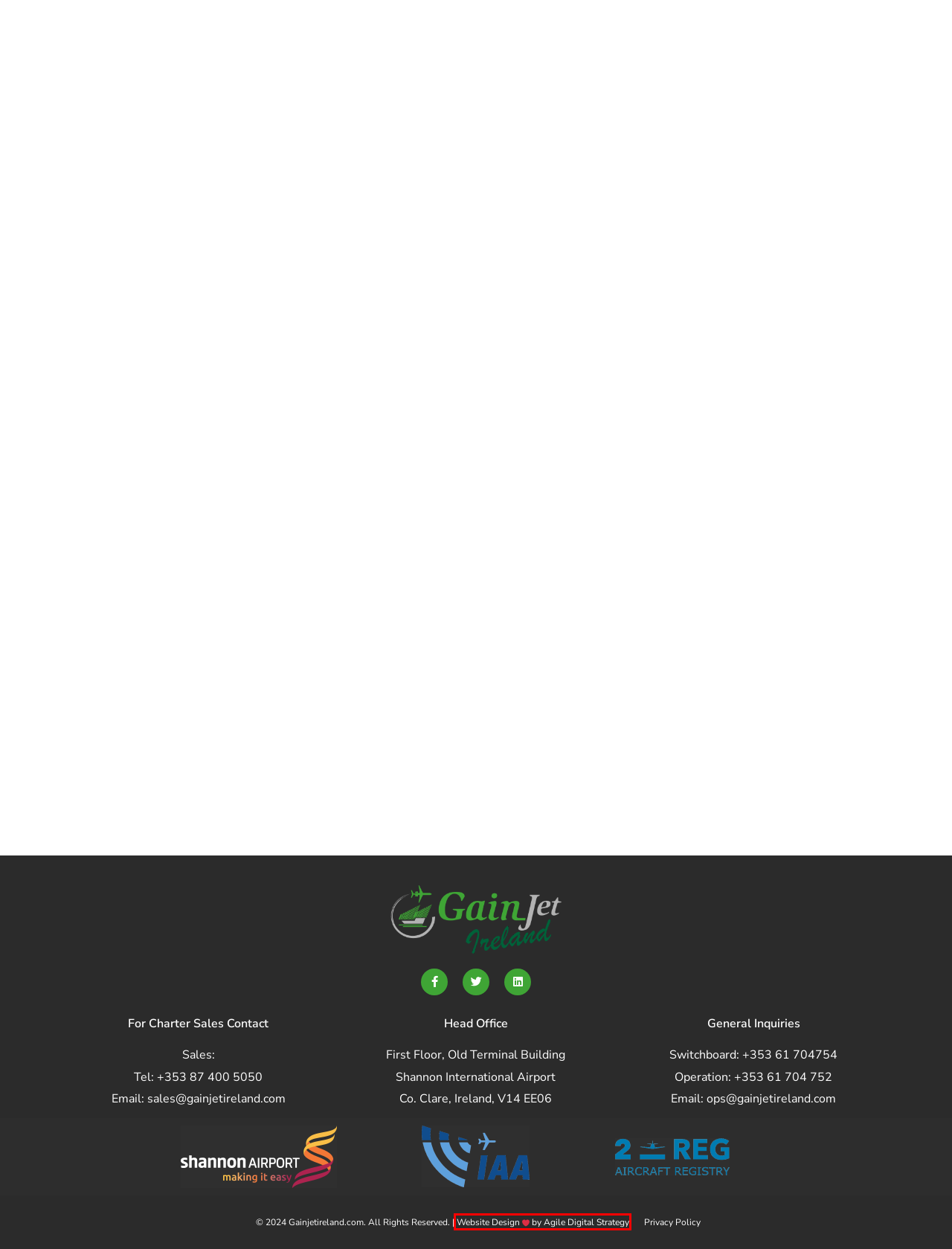Look at the screenshot of a webpage where a red rectangle bounding box is present. Choose the webpage description that best describes the new webpage after clicking the element inside the red bounding box. Here are the candidates:
A. Services - GainJet Ireland:Executive Jet Charter
B. Contact - GainJet Ireland:Executive Jet Charter
C. About Us - GainJet Ireland:Executive Jet Charter
D. Web Design Services Ireland - Agile Digital Strategy
E. Charter - GainJet Ireland:Executive Jet Charter
F. Privacy Policy - GainJet Ireland:Executive Jet Charter
G. Careers - GainJet Ireland:Executive Jet Charter
H. Our Fleet - GainJet Ireland:Executive Jet Charter

D